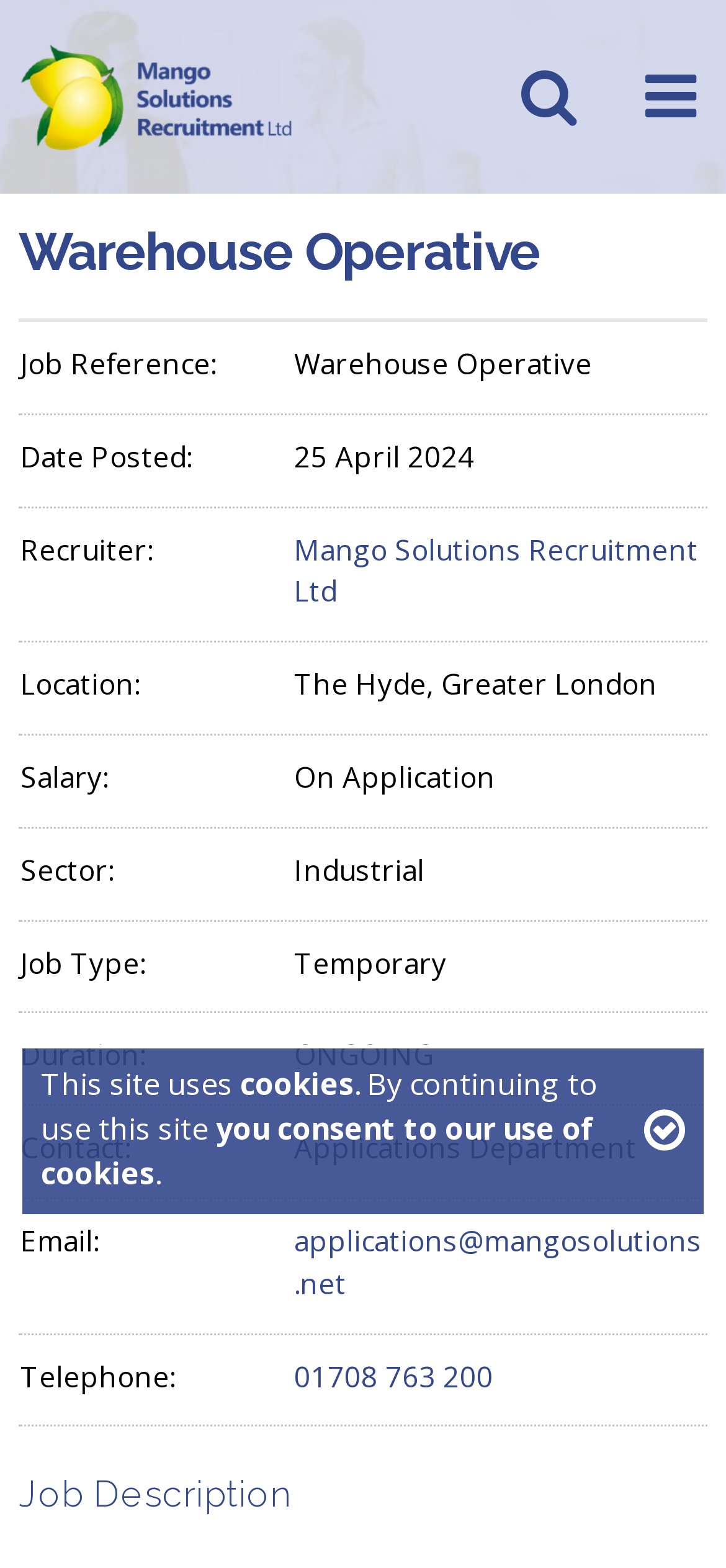Determine the bounding box of the UI component based on this description: "01708 763 200". The bounding box coordinates should be four float values between 0 and 1, i.e., [left, top, right, bottom].

[0.405, 0.865, 0.679, 0.889]